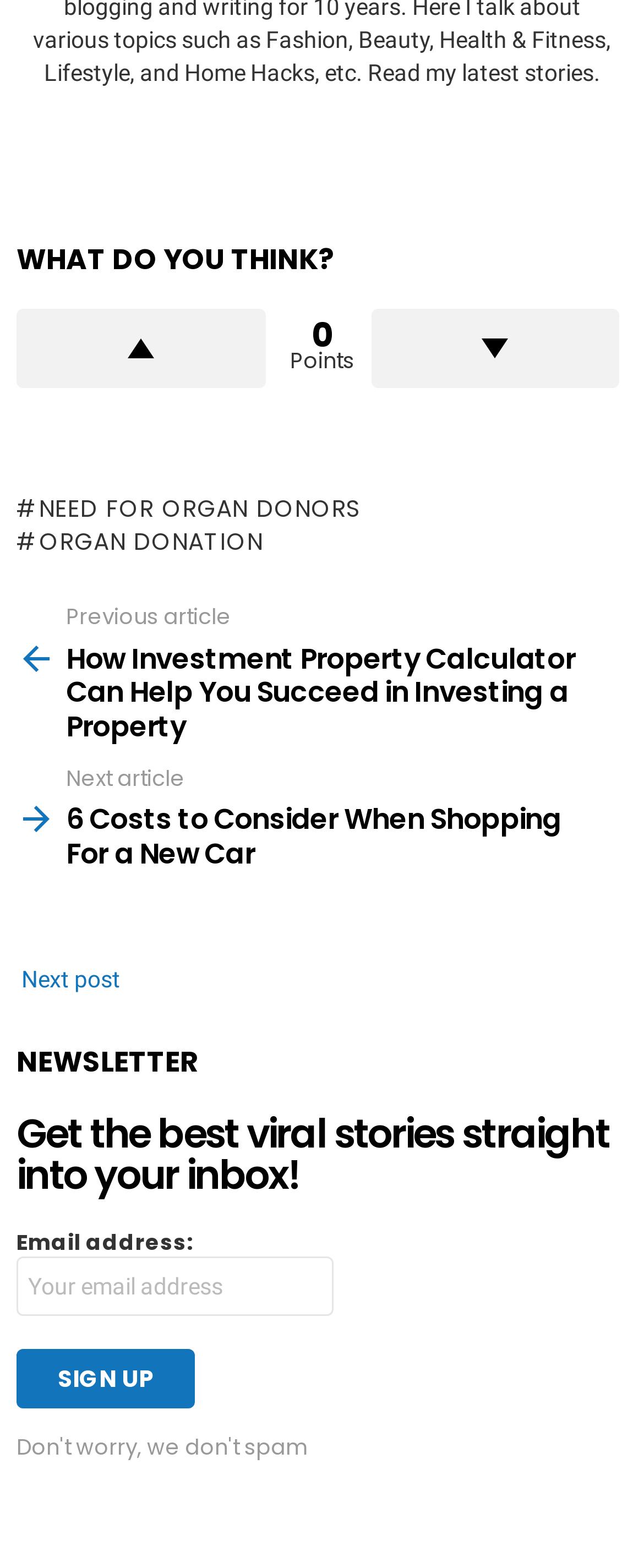What is the topic of the first link?
Can you give a detailed and elaborate answer to the question?

The first link is '#NEED FOR ORGAN DONORS' which suggests that the topic of this link is related to the need for organ donors.